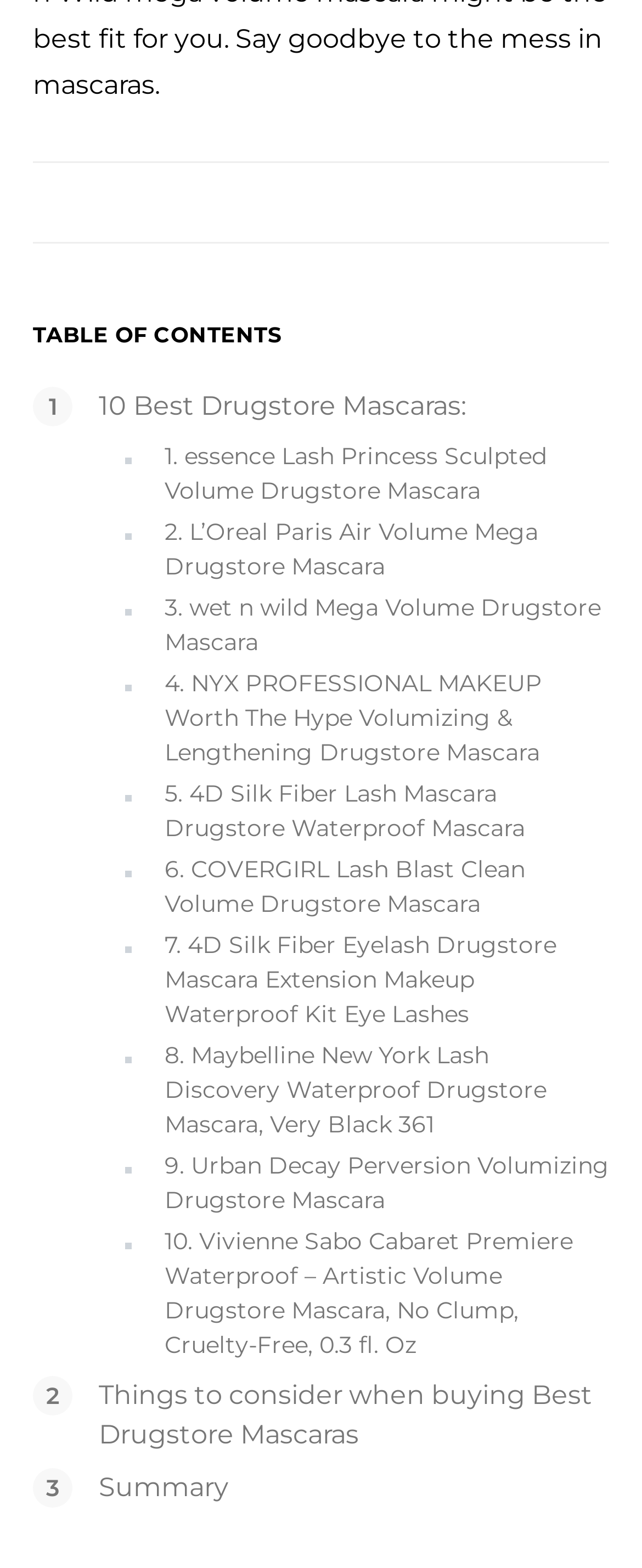Using the description: "Summary", determine the UI element's bounding box coordinates. Ensure the coordinates are in the format of four float numbers between 0 and 1, i.e., [left, top, right, bottom].

[0.154, 0.938, 0.356, 0.958]